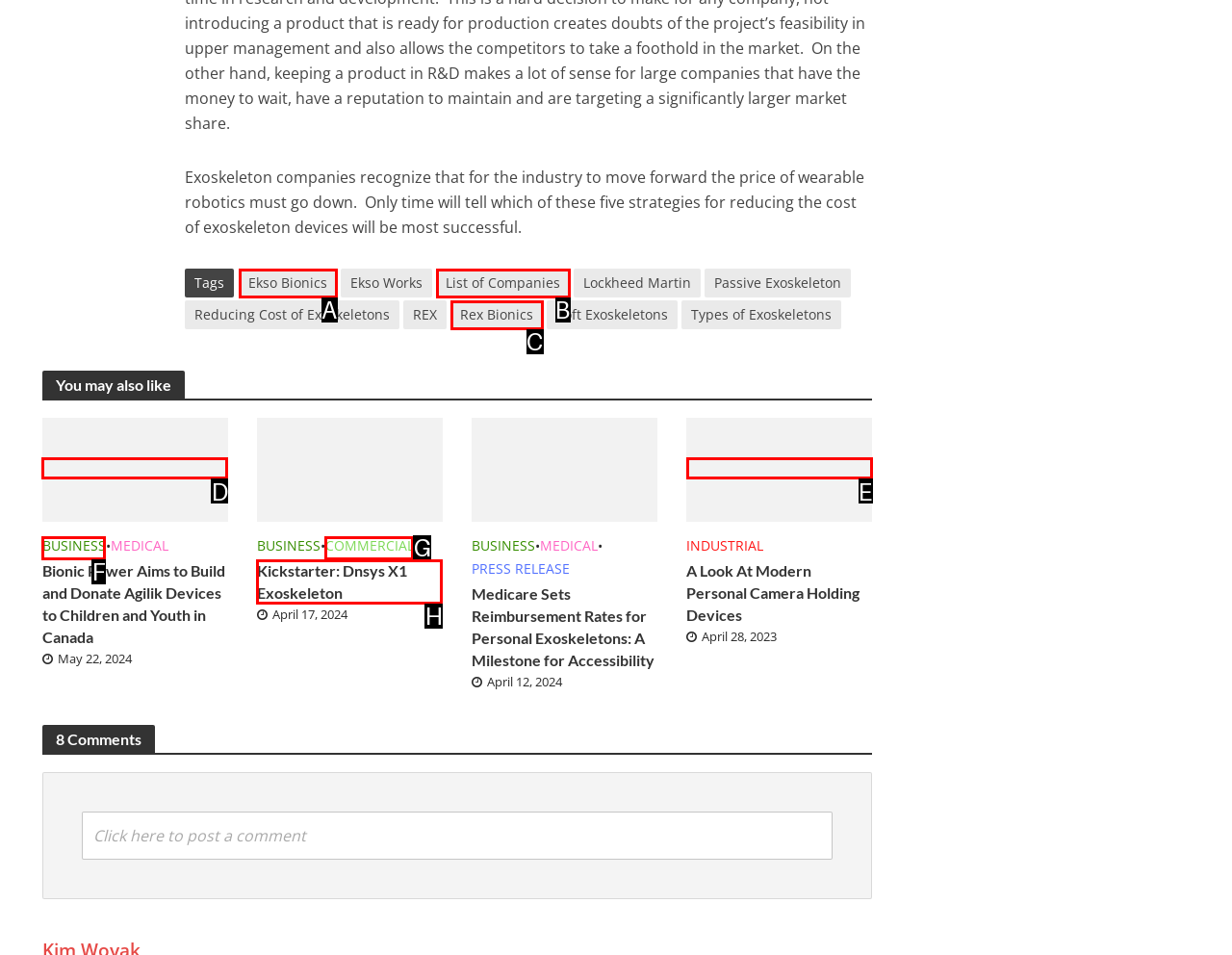Choose the option that aligns with the description: Rex Bionics
Respond with the letter of the chosen option directly.

C